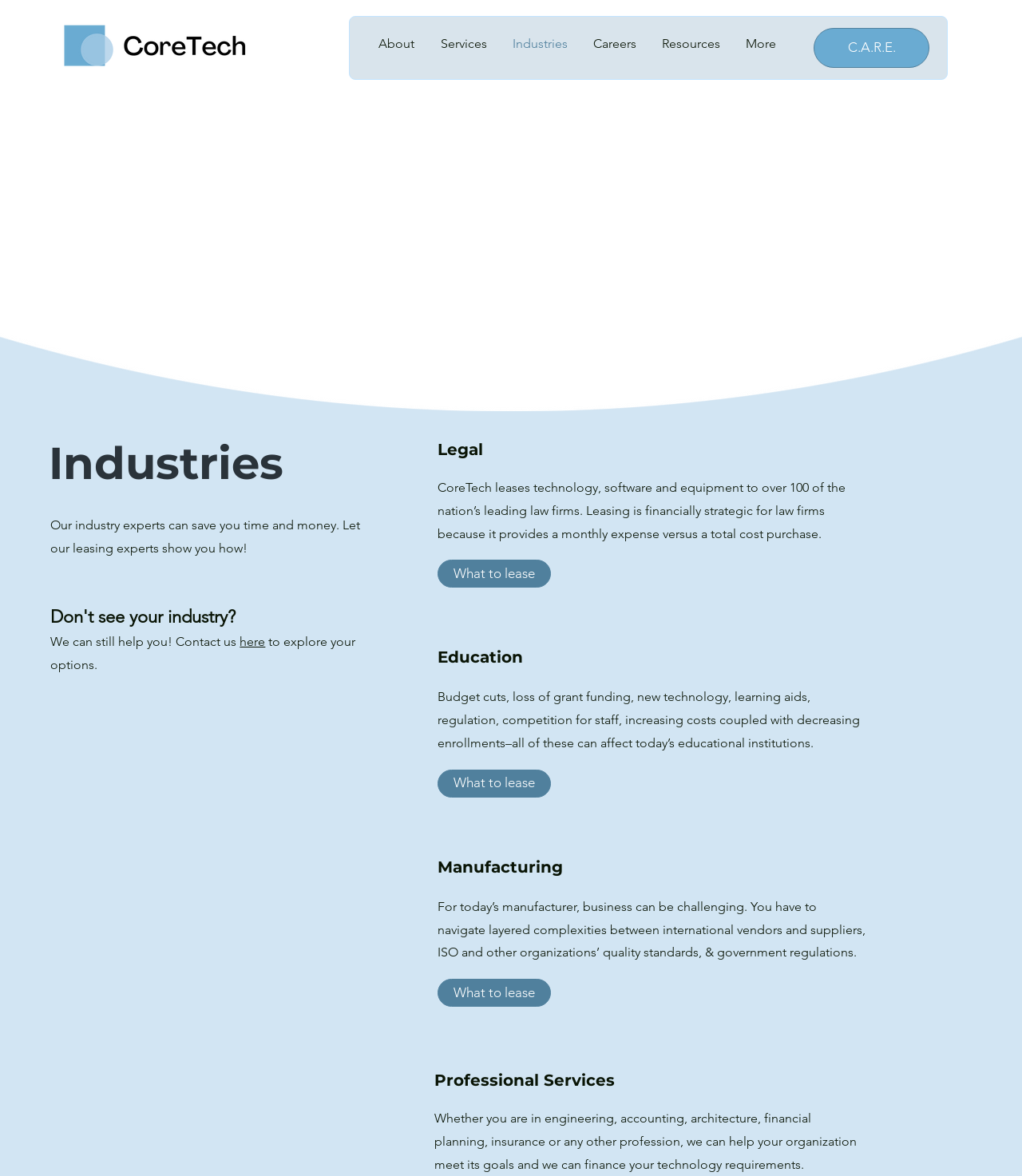Determine the bounding box coordinates for the UI element described. Format the coordinates as (top-left x, top-left y, bottom-right x, bottom-right y) and ensure all values are between 0 and 1. Element description: here

[0.235, 0.539, 0.26, 0.552]